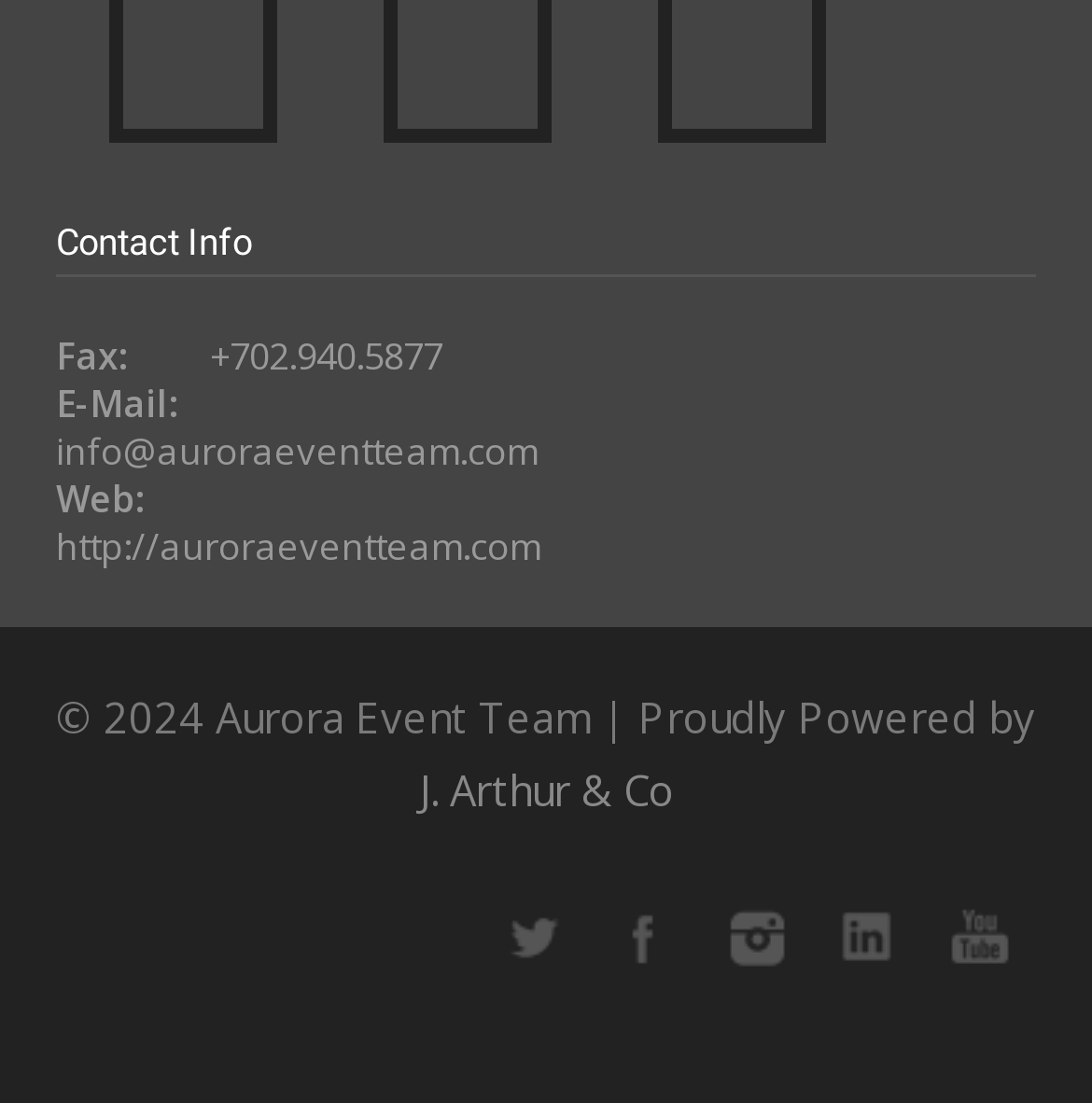Identify the bounding box coordinates of the clickable region necessary to fulfill the following instruction: "visit the company website". The bounding box coordinates should be four float numbers between 0 and 1, i.e., [left, top, right, bottom].

[0.051, 0.471, 0.495, 0.517]